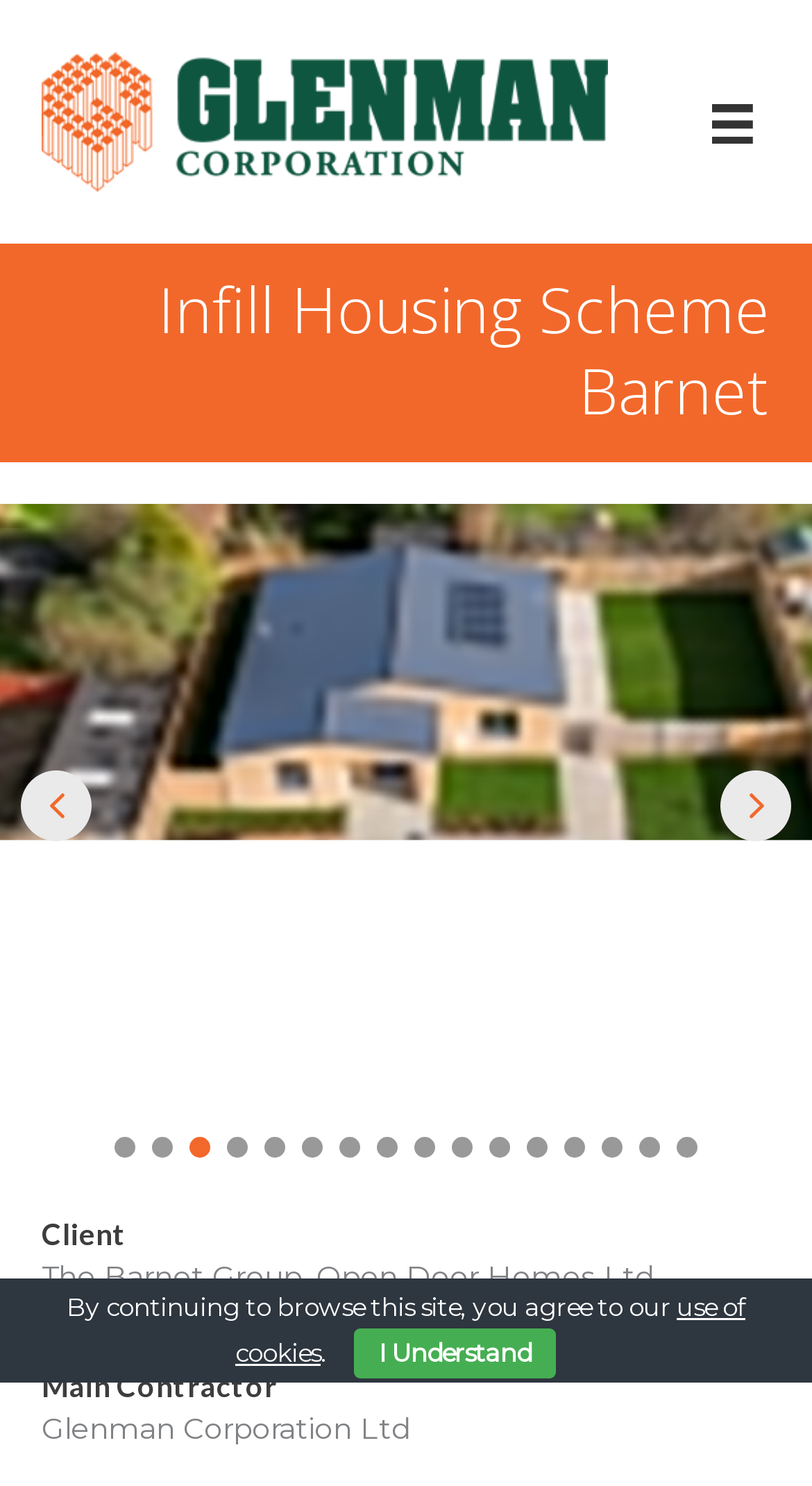Please provide a one-word or short phrase answer to the question:
How many bedrooms do the houses at Crispin Road have?

2